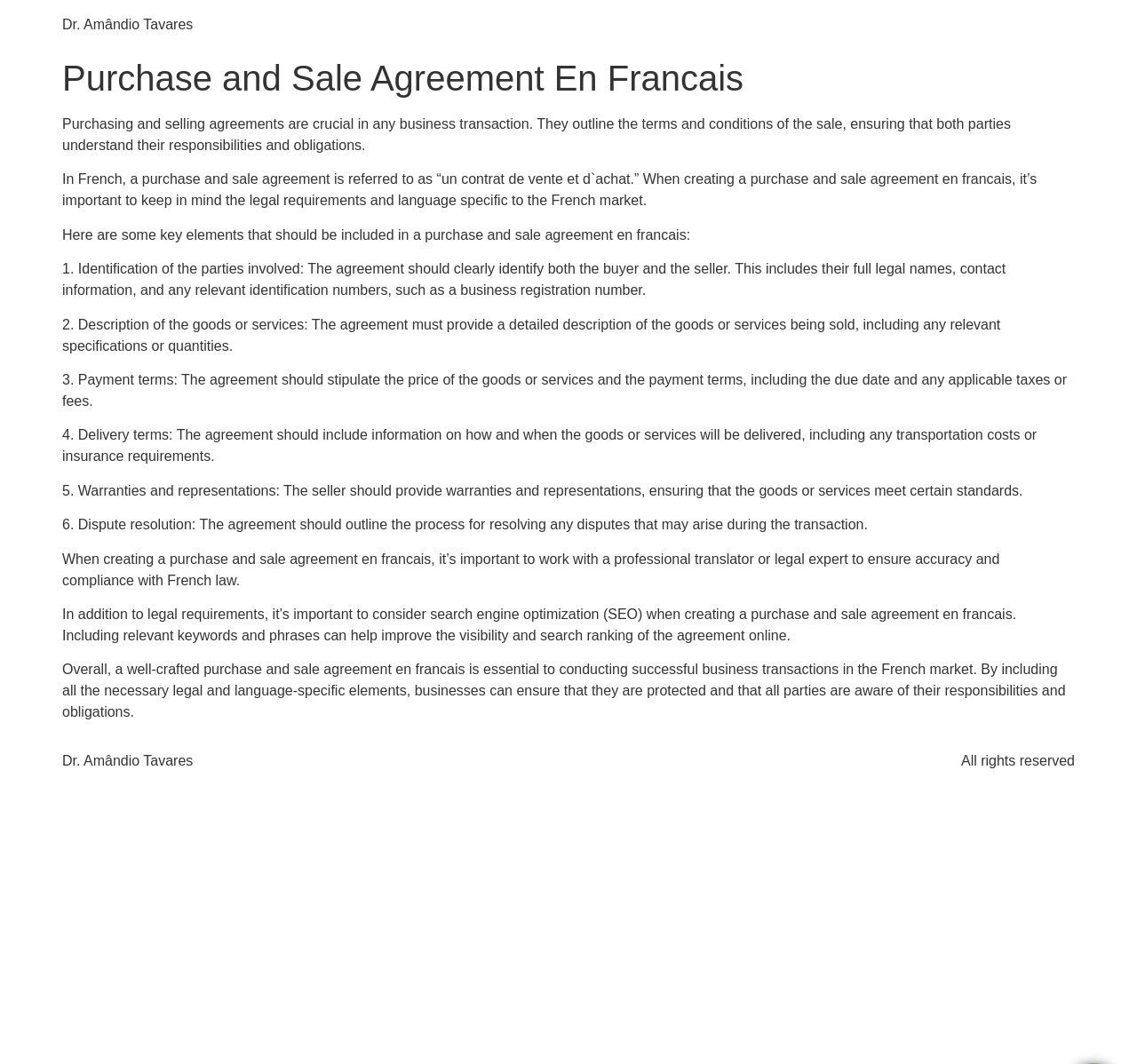What is the purpose of a purchase and sale agreement?
Please interpret the details in the image and answer the question thoroughly.

The purpose of a purchase and sale agreement is to outline the terms and conditions of the sale, ensuring that both parties understand their responsibilities and obligations. This is stated in the first paragraph of the webpage.